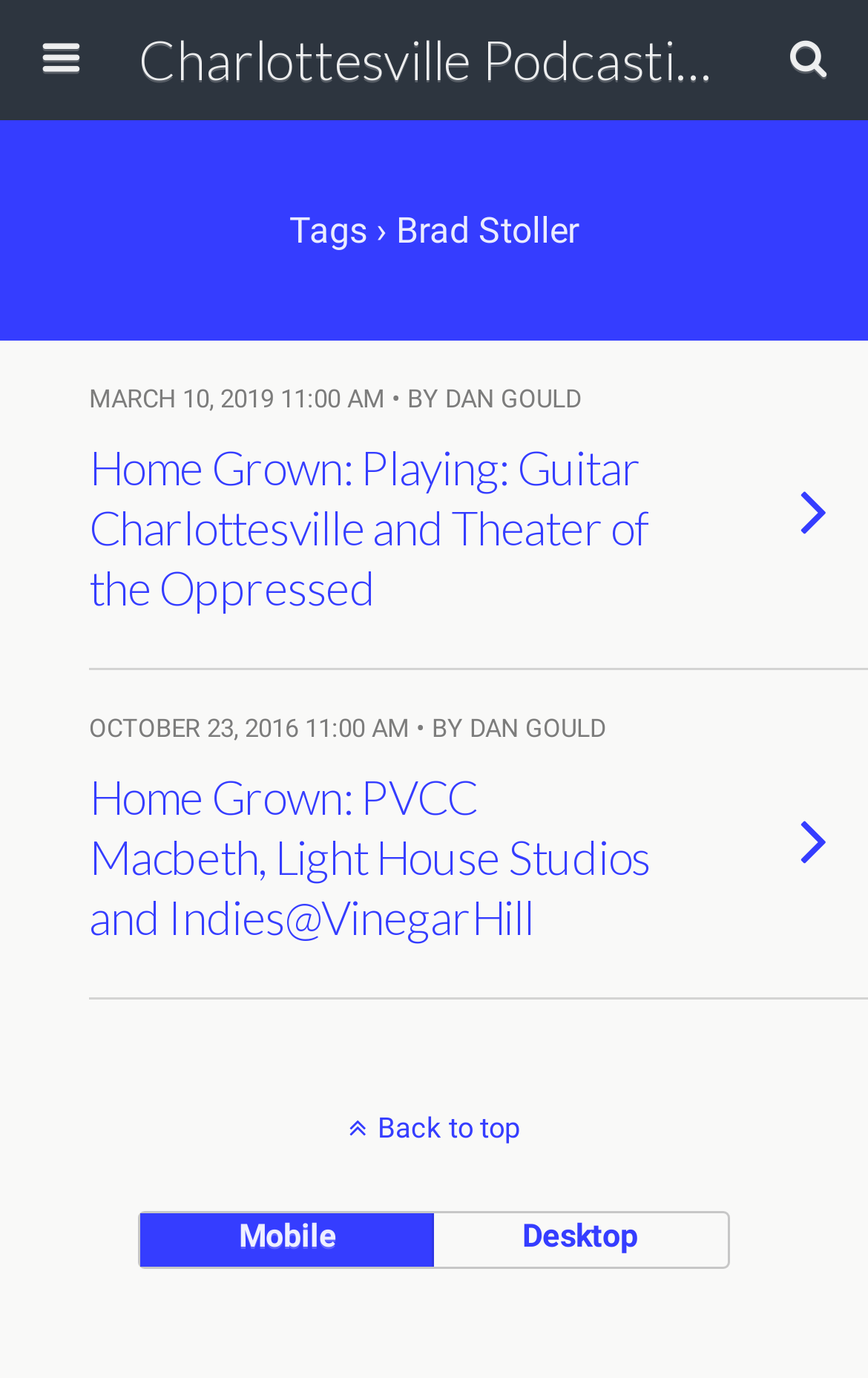Please determine the bounding box coordinates for the element that should be clicked to follow these instructions: "Click on the 'Home Grown: Playing: Guitar Charlottesville and Theater of the Oppressed' article".

[0.103, 0.3, 0.753, 0.464]